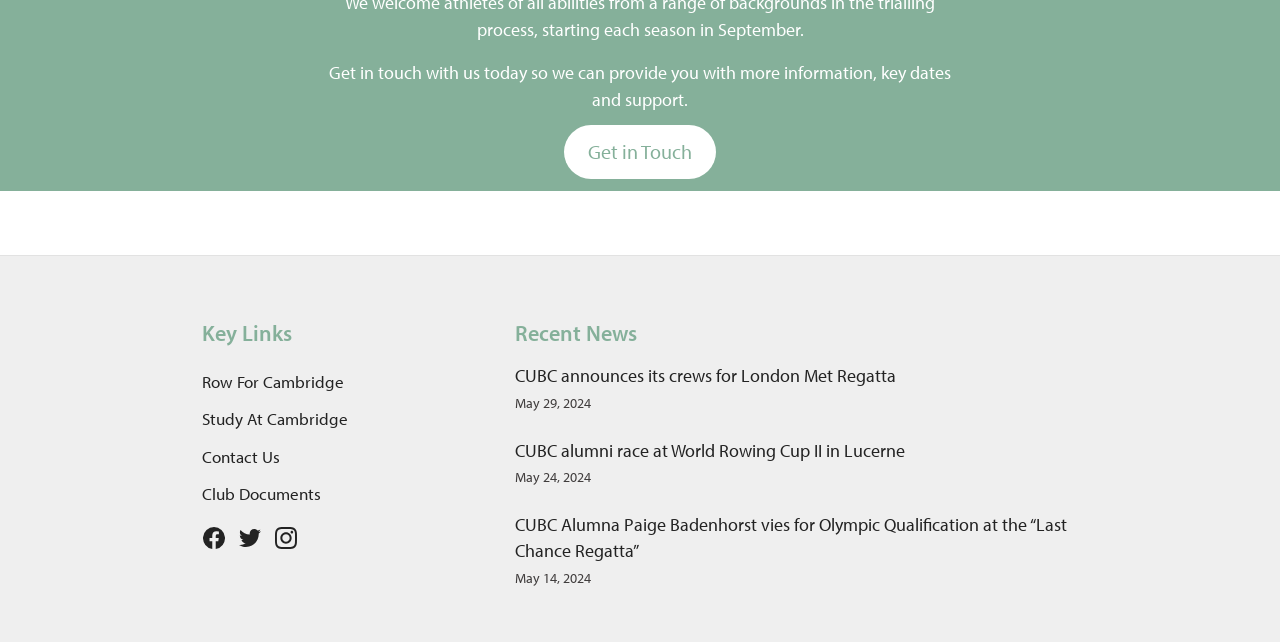Provide the bounding box coordinates of the area you need to click to execute the following instruction: "Check 'Recent News'".

[0.403, 0.499, 0.842, 0.541]